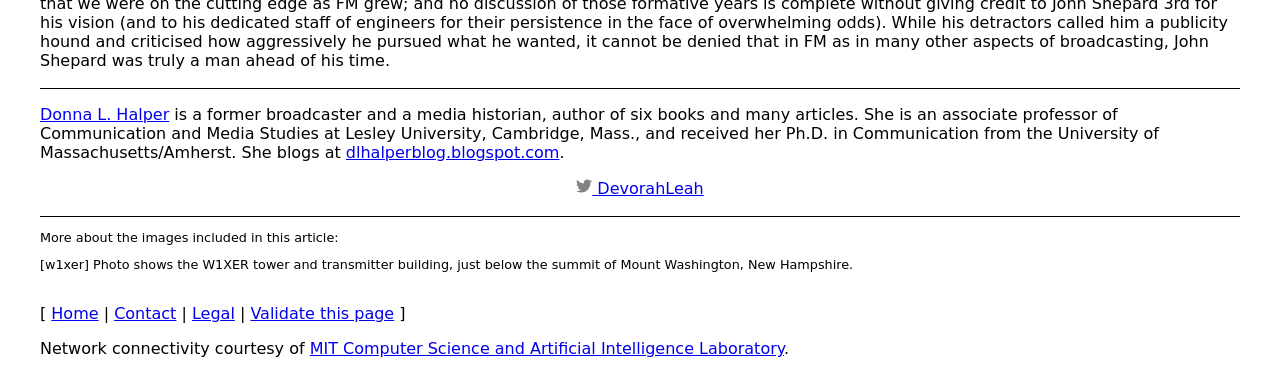Analyze the image and deliver a detailed answer to the question: What is the name of the laboratory providing network connectivity?

The webpage acknowledges network connectivity courtesy of MIT Computer Science and Artificial Intelligence Laboratory, which is a link provided at the bottom of the webpage.